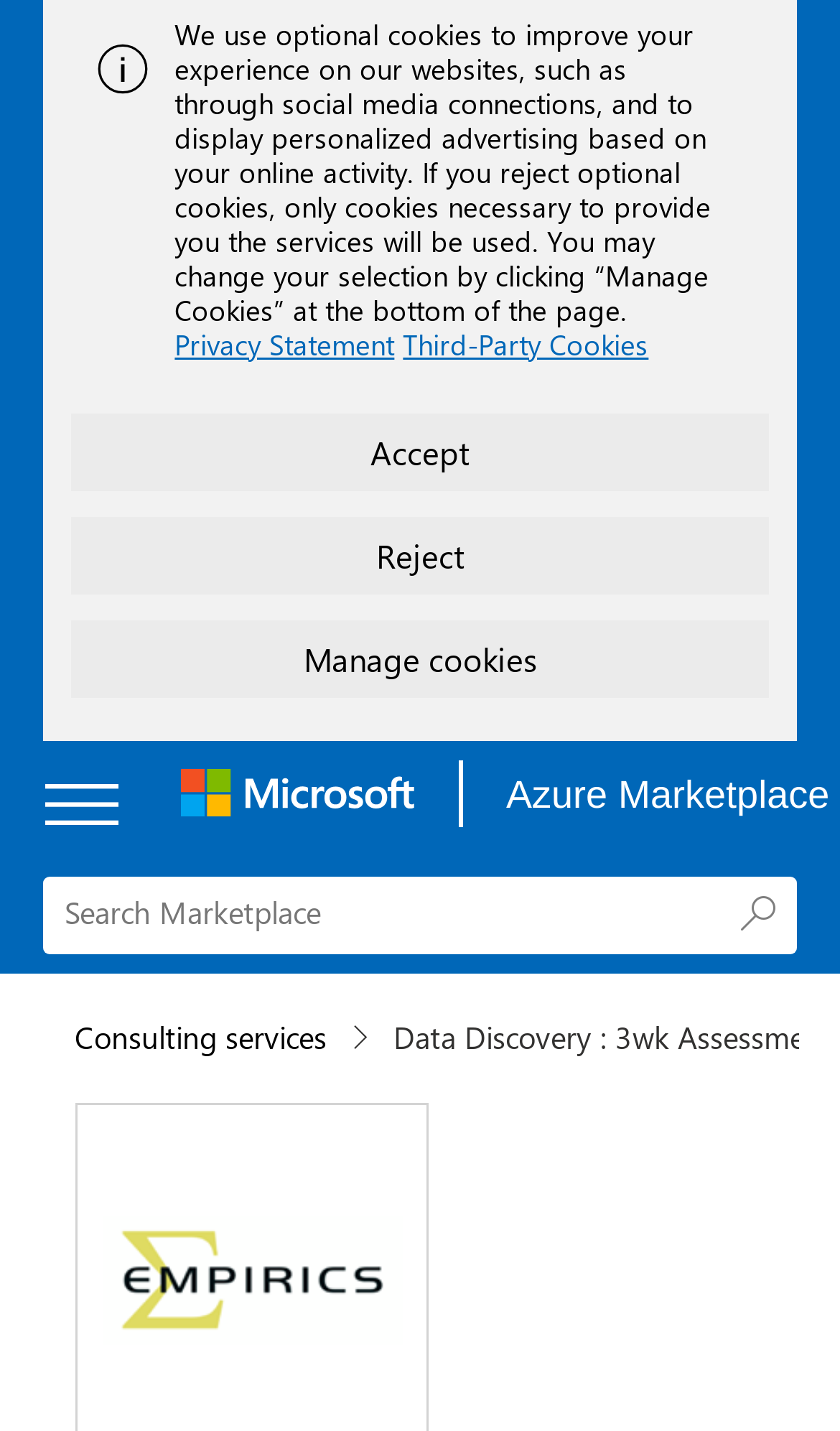How many links are there in the top navigation bar?
Using the image, give a concise answer in the form of a single word or short phrase.

2